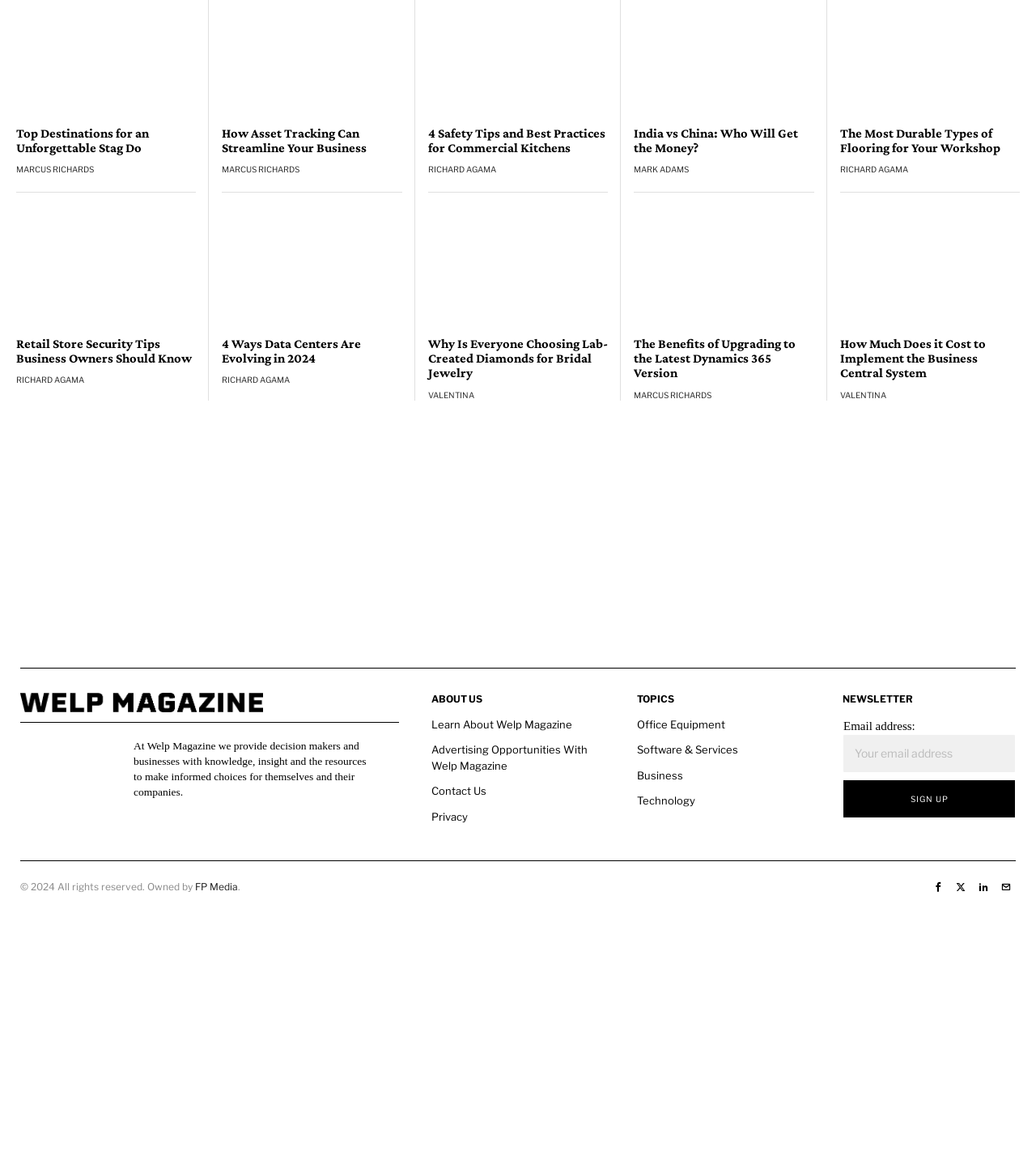Provide the bounding box coordinates for the specified HTML element described in this description: "Learn About Welp Magazine". The coordinates should be four float numbers ranging from 0 to 1, in the format [left, top, right, bottom].

[0.416, 0.619, 0.552, 0.63]